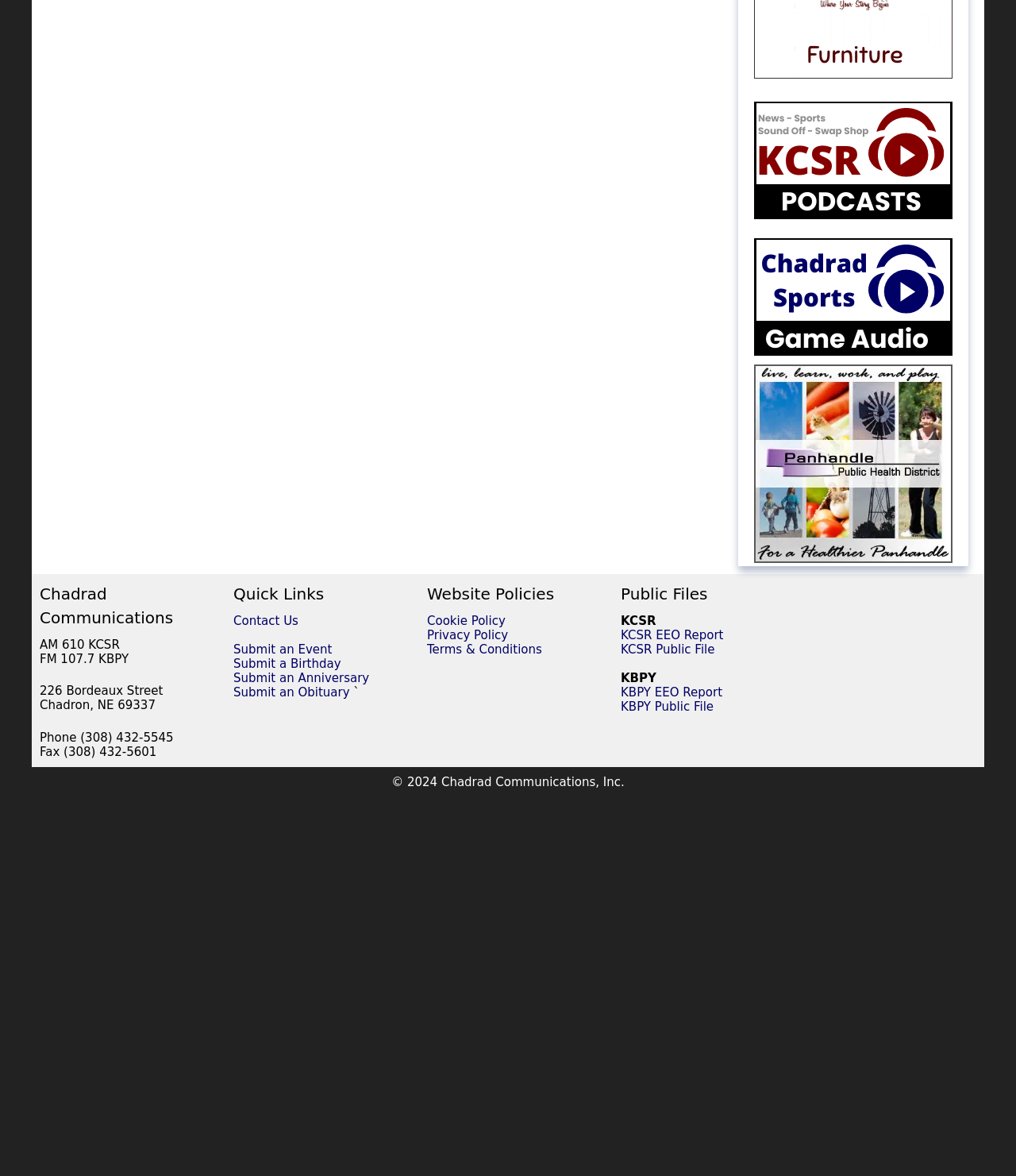Pinpoint the bounding box coordinates of the clickable element needed to complete the instruction: "access archived game audio". The coordinates should be provided as four float numbers between 0 and 1: [left, top, right, bottom].

[0.742, 0.294, 0.938, 0.306]